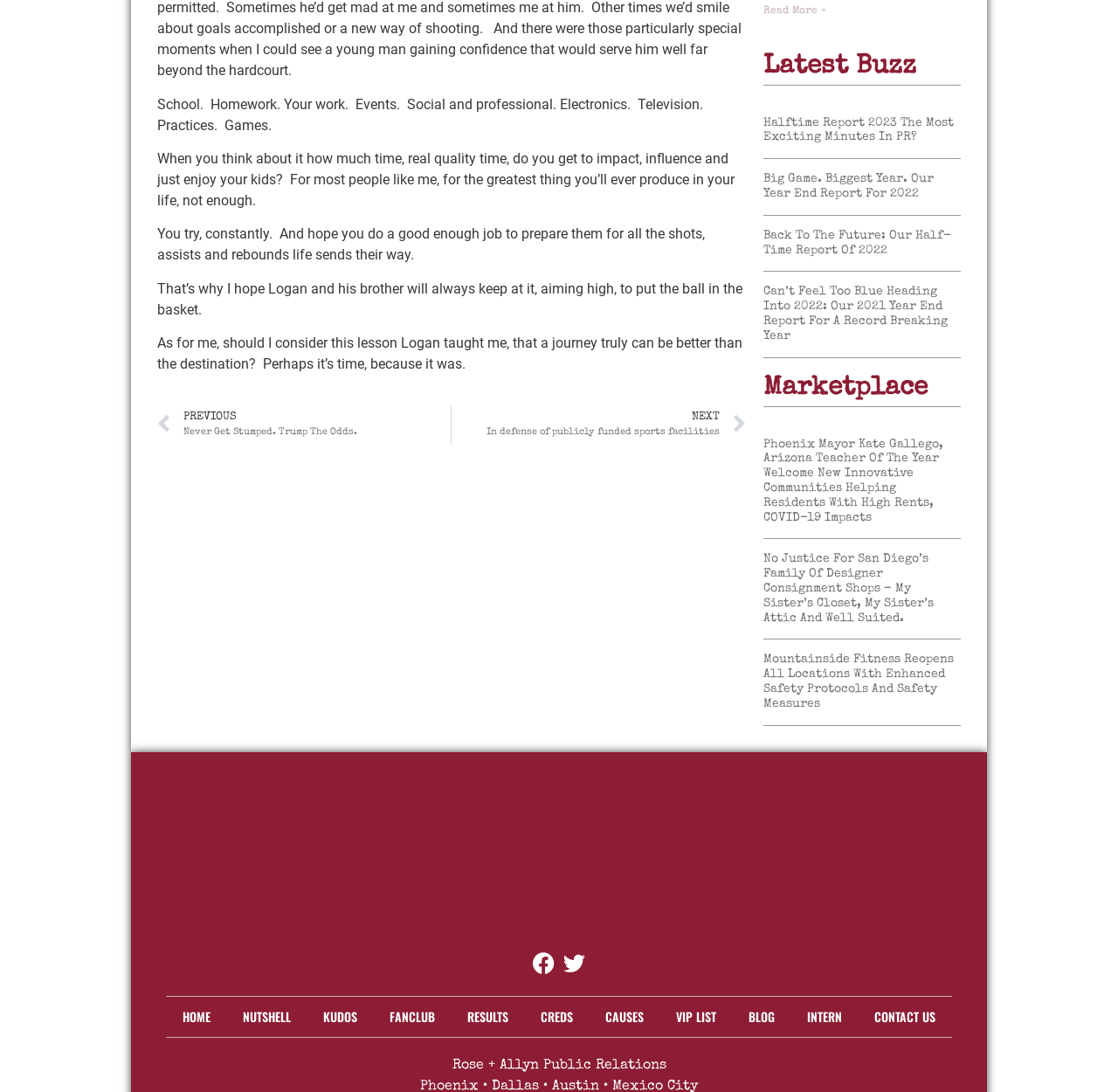Analyze the image and answer the question with as much detail as possible: 
What social media platforms are linked on the page?

I found the answer by looking at the icons and links at the bottom of the page, which indicate that the page is linked to Facebook and Twitter.